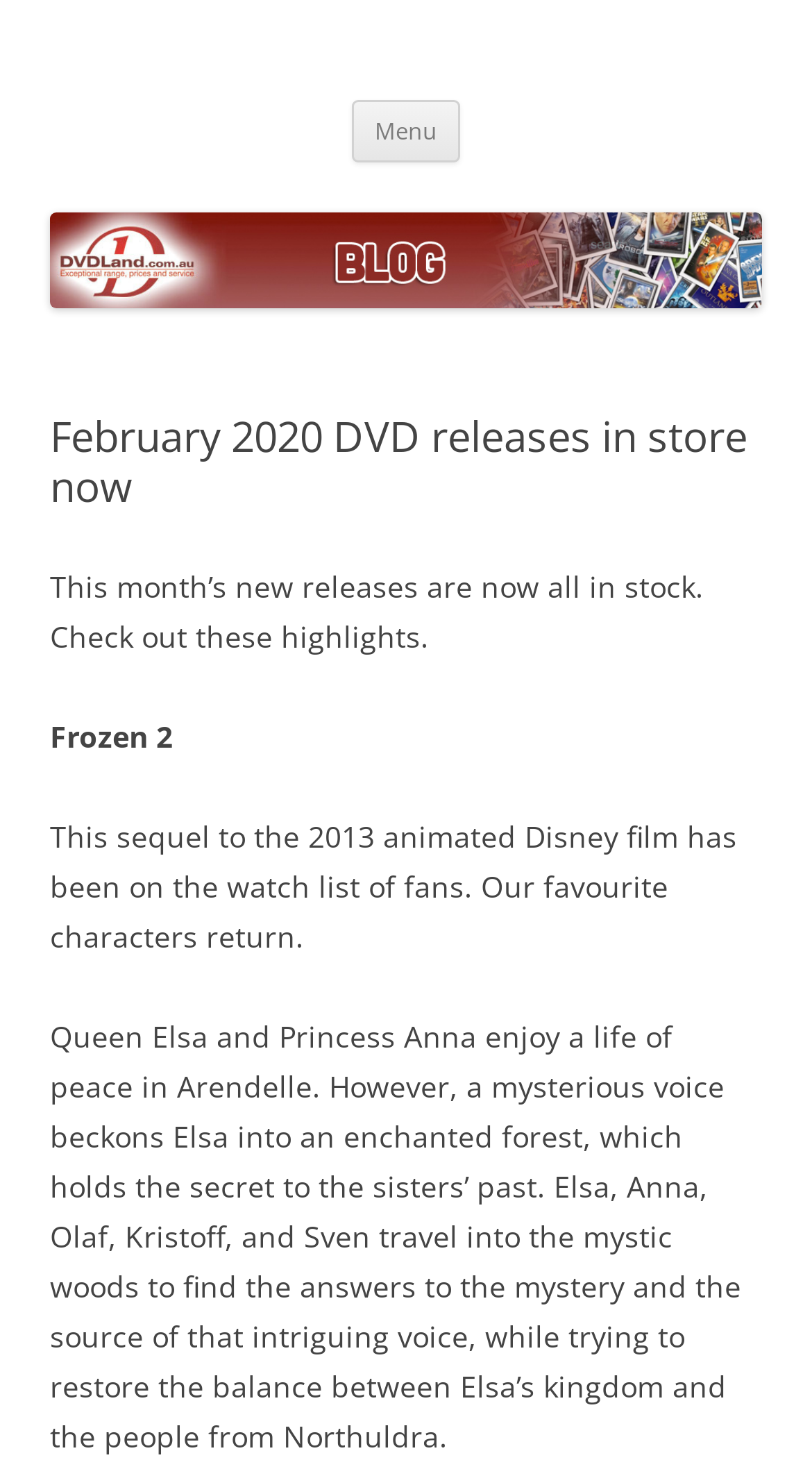What is the main topic of the blog post?
Please provide a single word or phrase as your answer based on the image.

February 2020 DVD releases